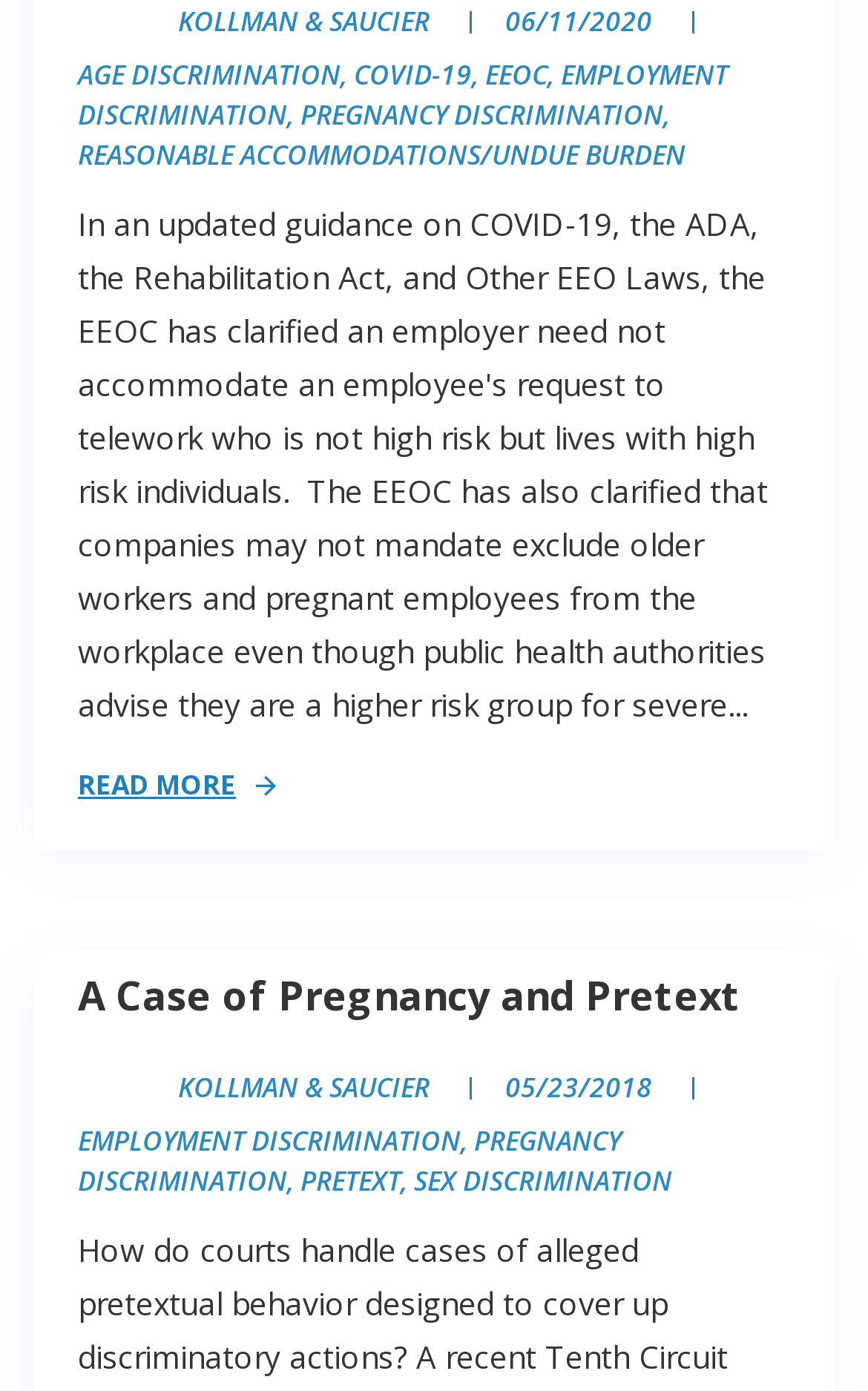What is the date of the first article?
Based on the screenshot, provide your answer in one word or phrase.

06/11/2020